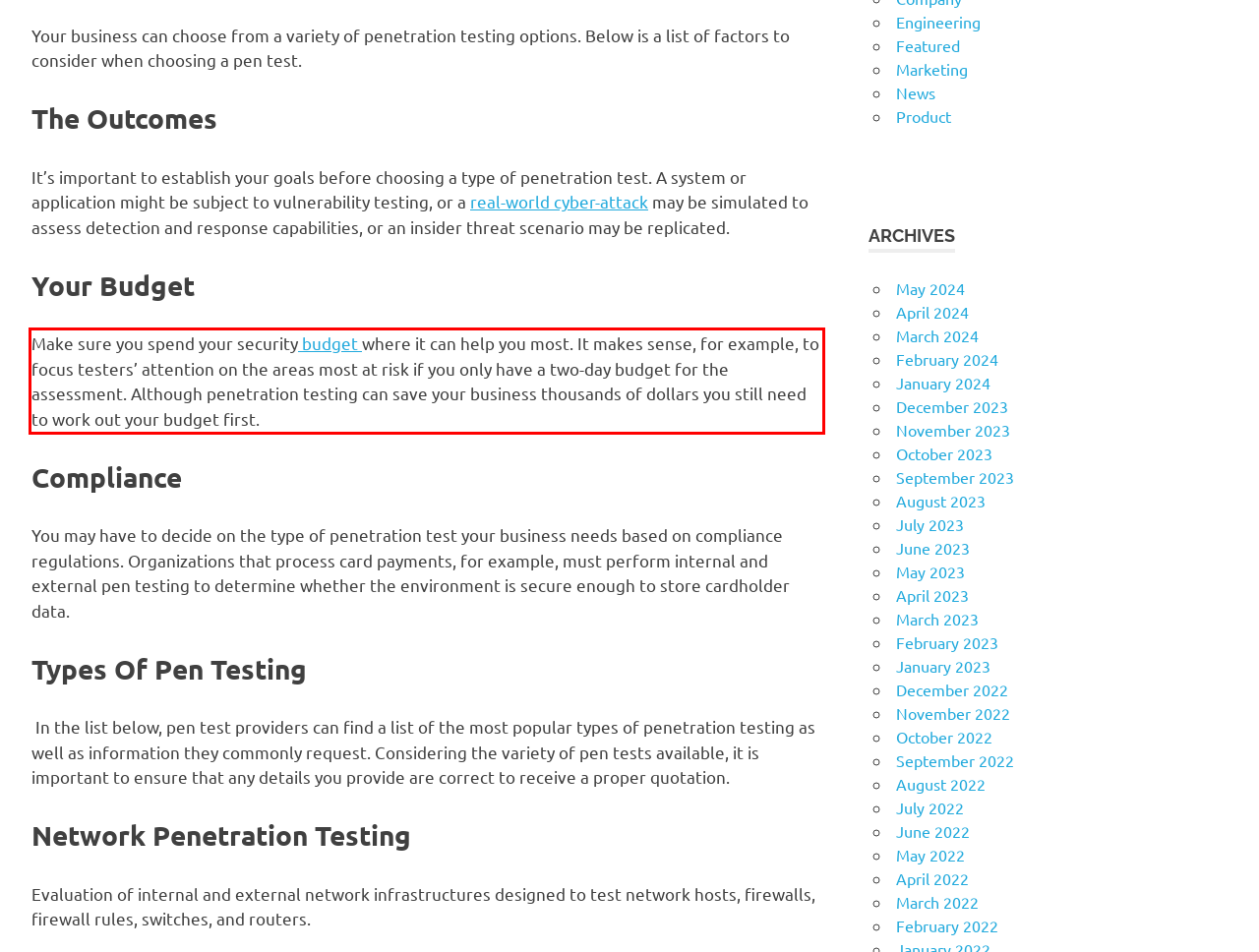Please look at the webpage screenshot and extract the text enclosed by the red bounding box.

Make sure you spend your security budget where it can help you most. It makes sense, for example, to focus testers’ attention on the areas most at risk if you only have a two-day budget for the assessment. Although penetration testing can save your business thousands of dollars you still need to work out your budget first.